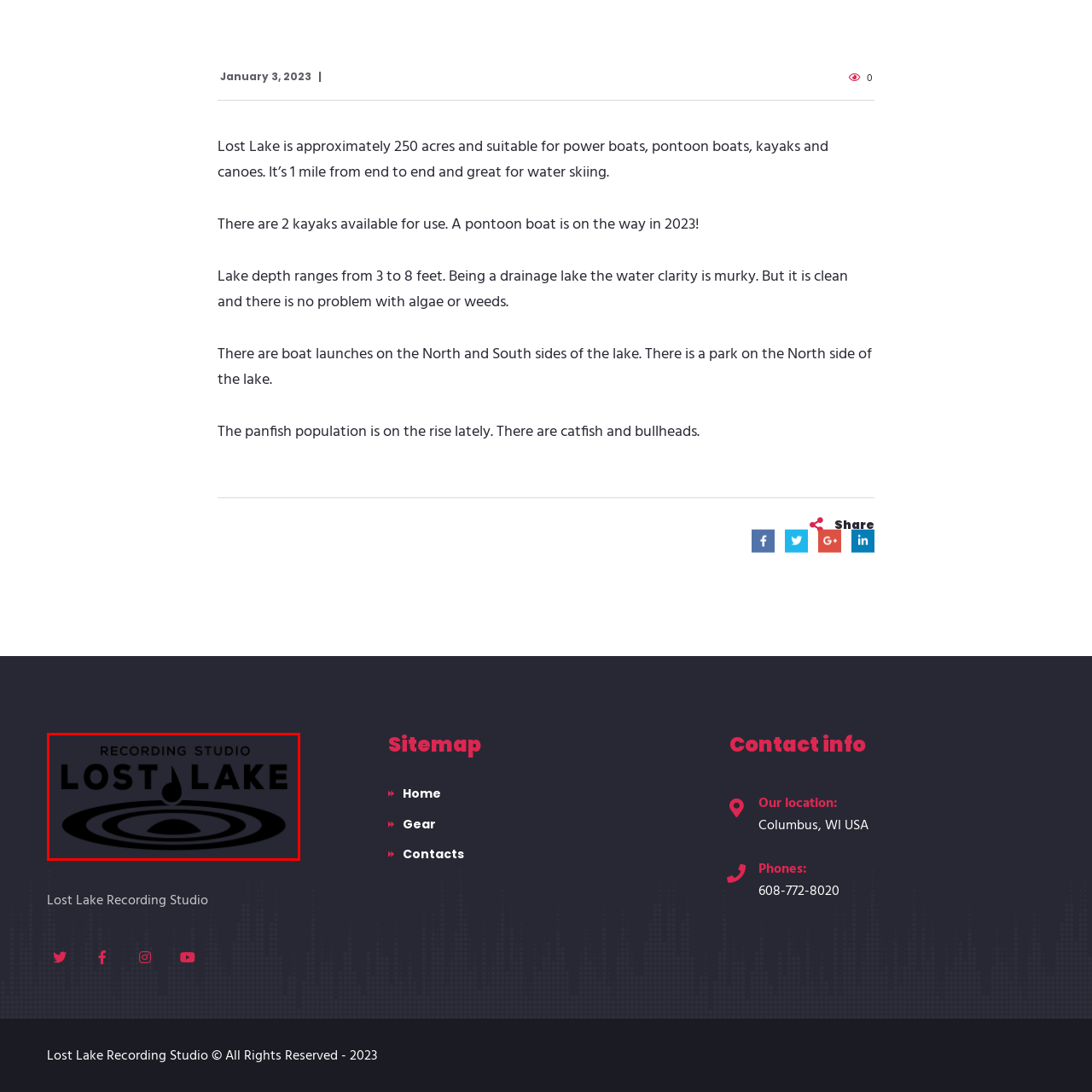Carefully analyze the image within the red boundary and describe it extensively.

The image showcases the logo of "Lost Lake Recording Studio." The design features a stylized representation of a droplet above a tranquil lake motif, symbolizing creativity and inspiration. The words "RECORDING STUDIO" are prominently displayed in a bold typeface above "LOST LAKE," which is highlighted in larger, striking letters to emphasize the studio's unique identity. This logo reflects the studio's serene environment situated near Lost Lake, known for its natural beauty, making it a perfect setting for music creation. The overall aesthetic combines a modern look with elements that evoke a sense of calm and artistic focus, ideally suited for a recording studio dedicated to nurturing musical talent.